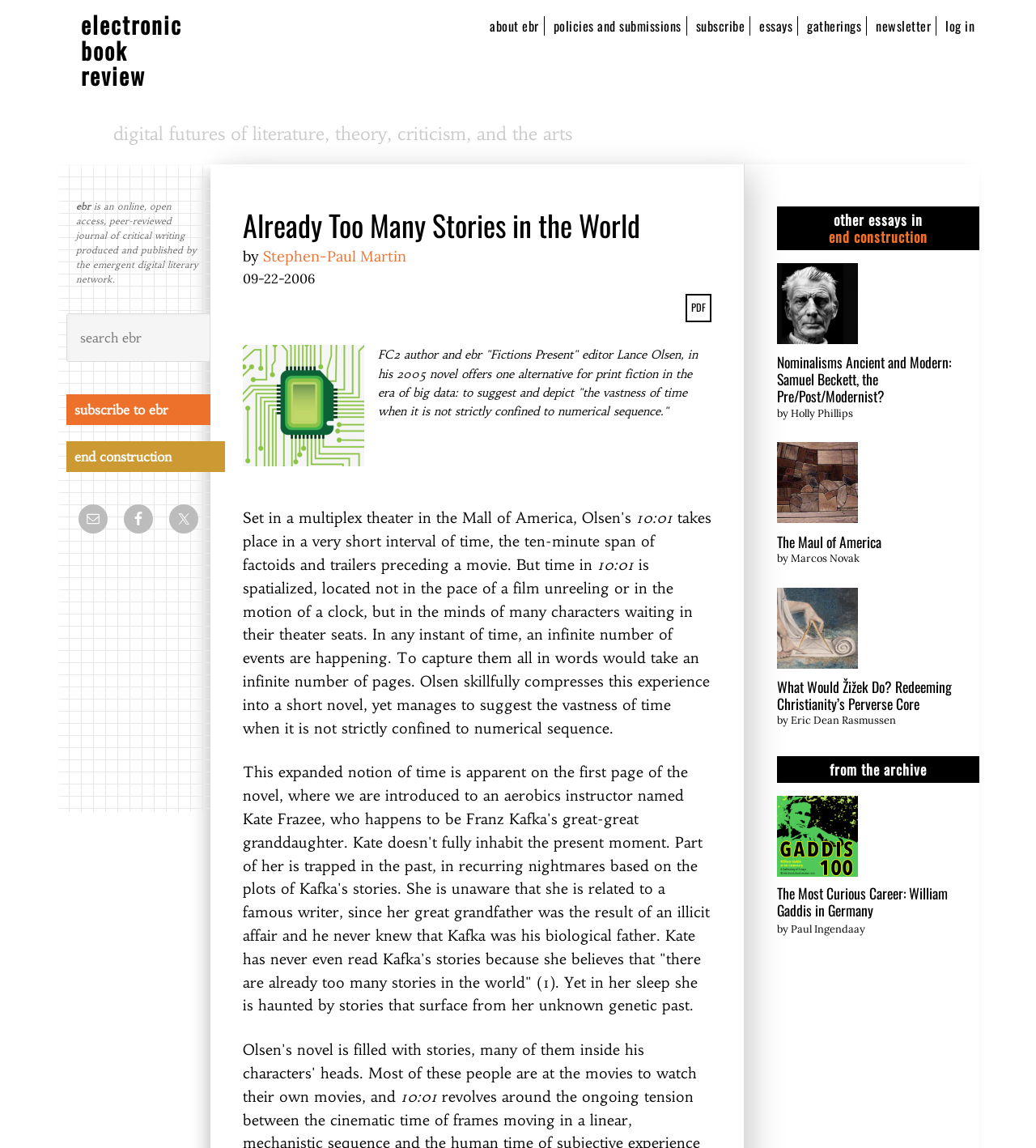What is the name of the journal?
Please answer the question as detailed as possible based on the image.

I found the answer by looking at the top-left corner of the webpage, where it says 'Already Too Many Stories in the World › electronic book review'. This suggests that 'electronic book review' is the name of the journal.